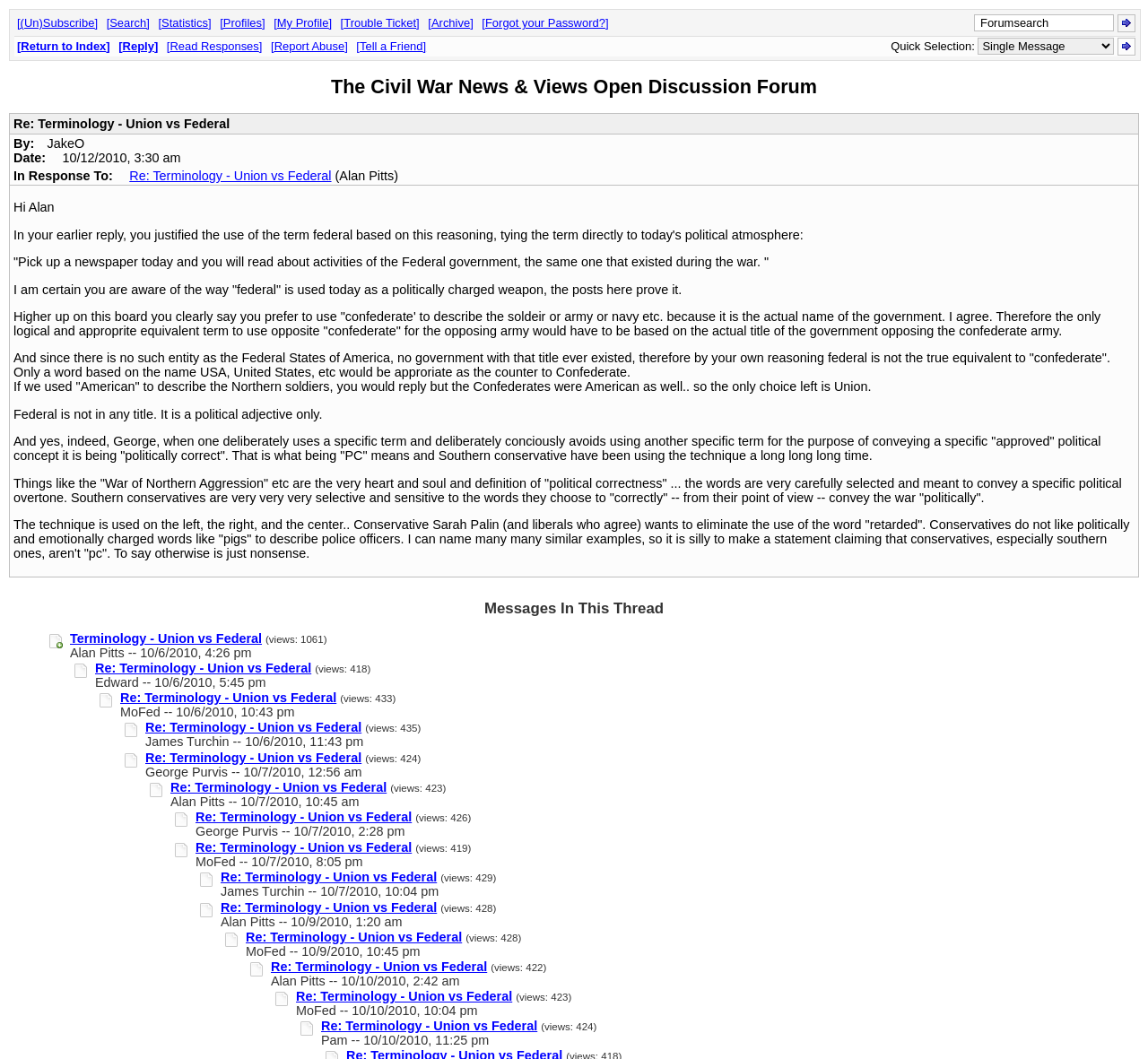What is the purpose of the 'Quick Selection:' dropdown menu? Based on the image, give a response in one word or a short phrase.

Unknown